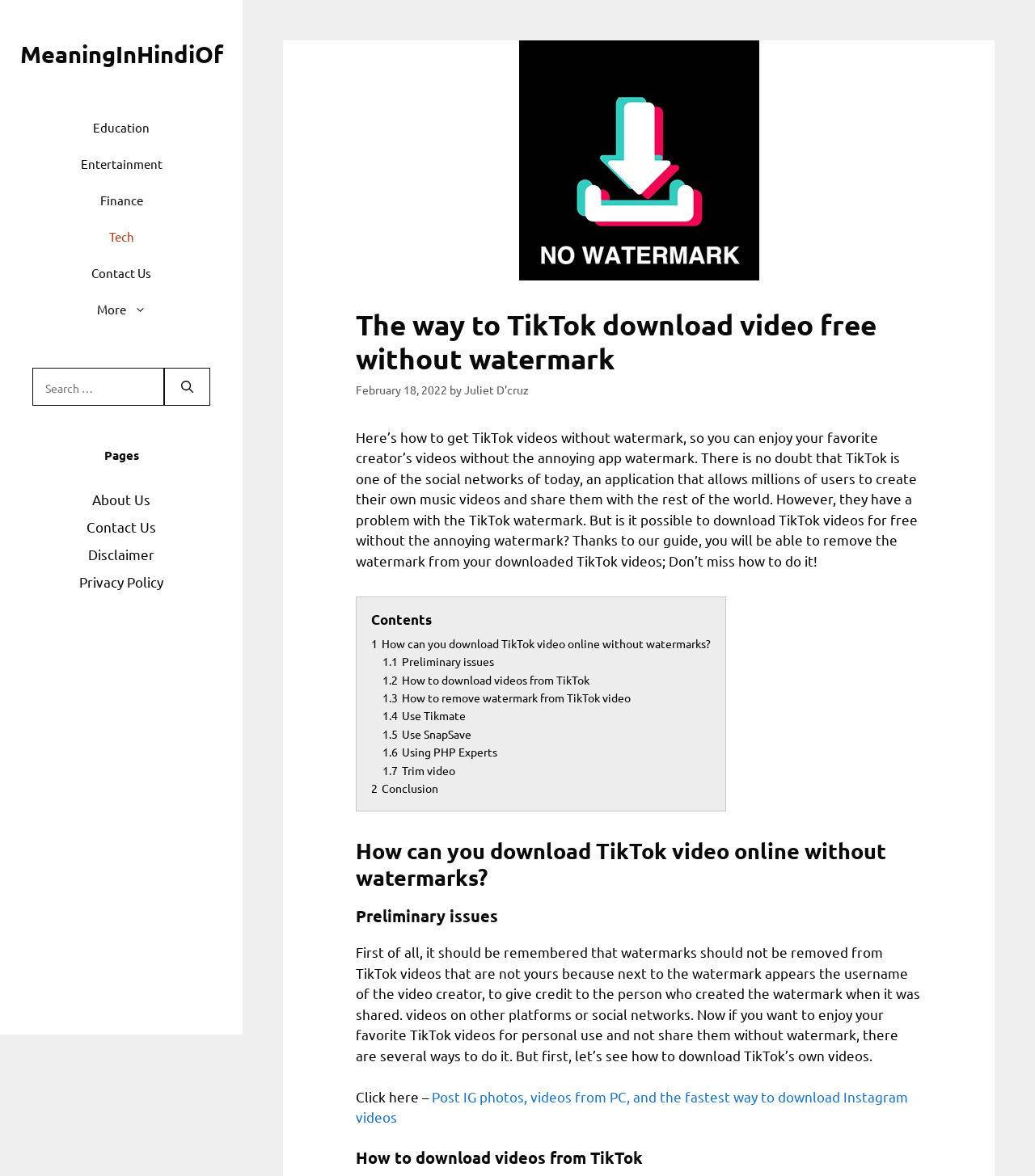Please identify the coordinates of the bounding box that should be clicked to fulfill this instruction: "Search for something".

[0.031, 0.313, 0.159, 0.345]